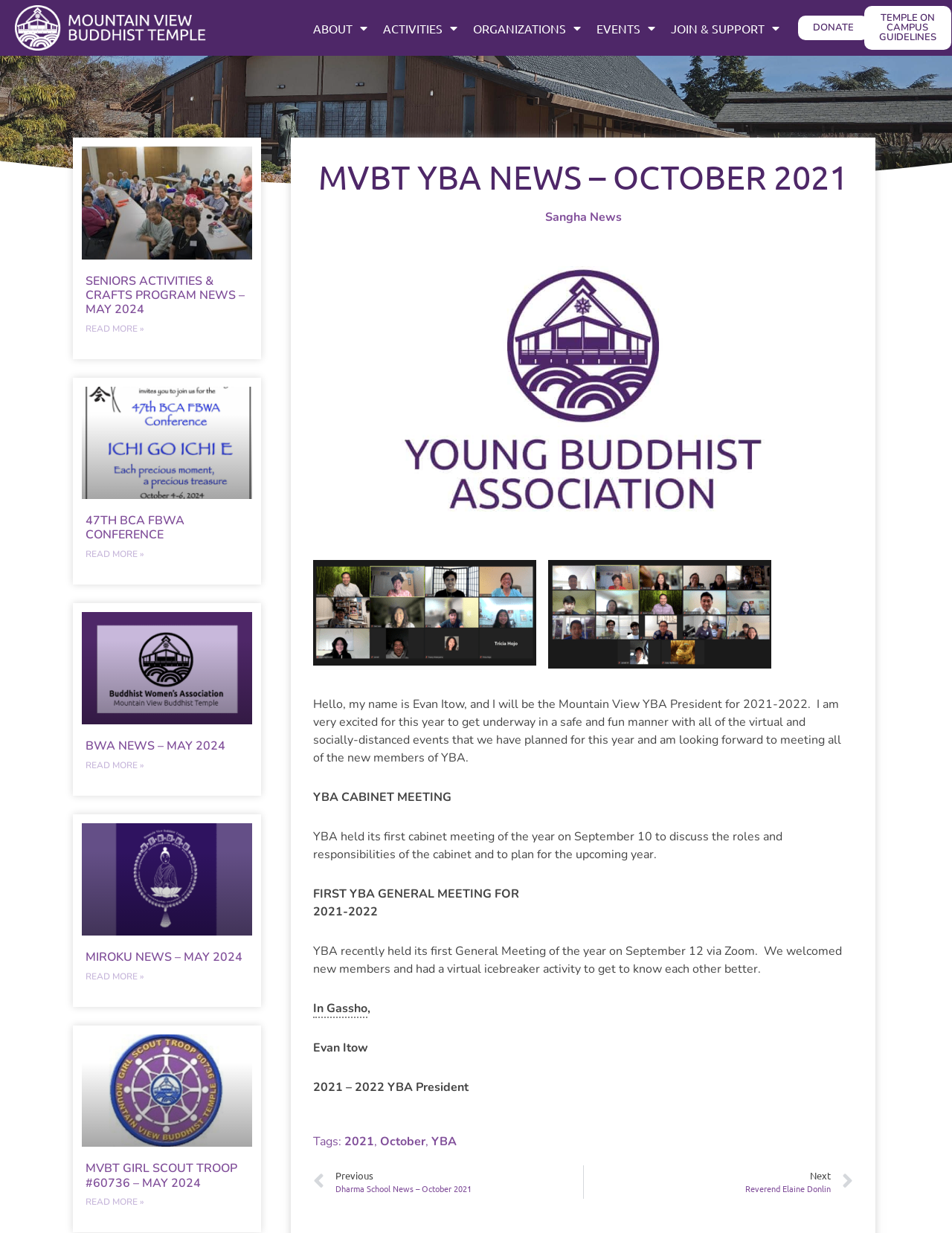Provide the bounding box coordinates of the UI element that matches the description: "parent_node: 47TH BCA FBWA CONFERENCE".

[0.086, 0.313, 0.265, 0.405]